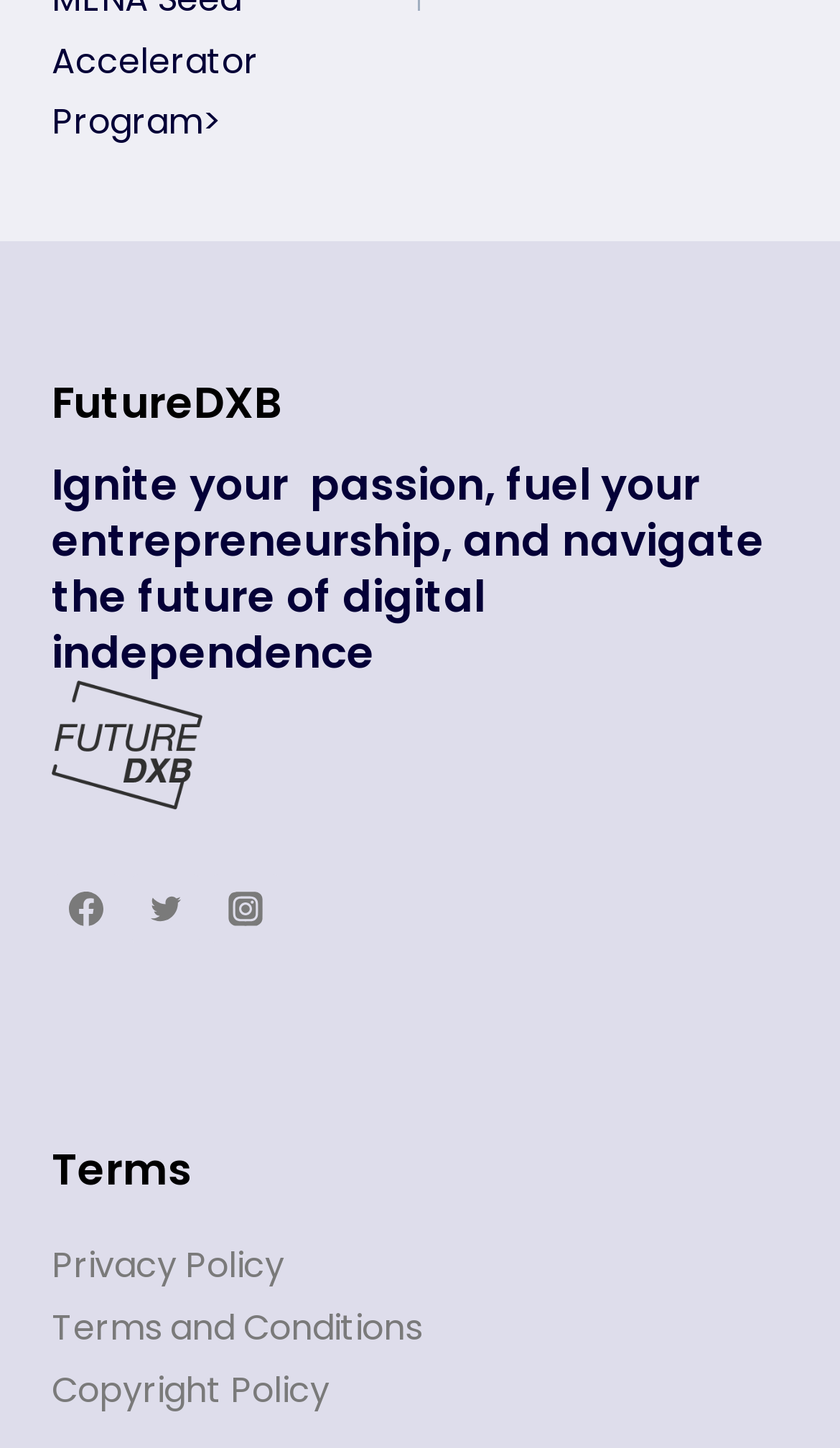From the details in the image, provide a thorough response to the question: What is the text above the social media links?

The text above the social media links can be found in the second heading element, which is 'Ignite your passion, fuel your entrepreneurship, and navigate the future of digital independence'.